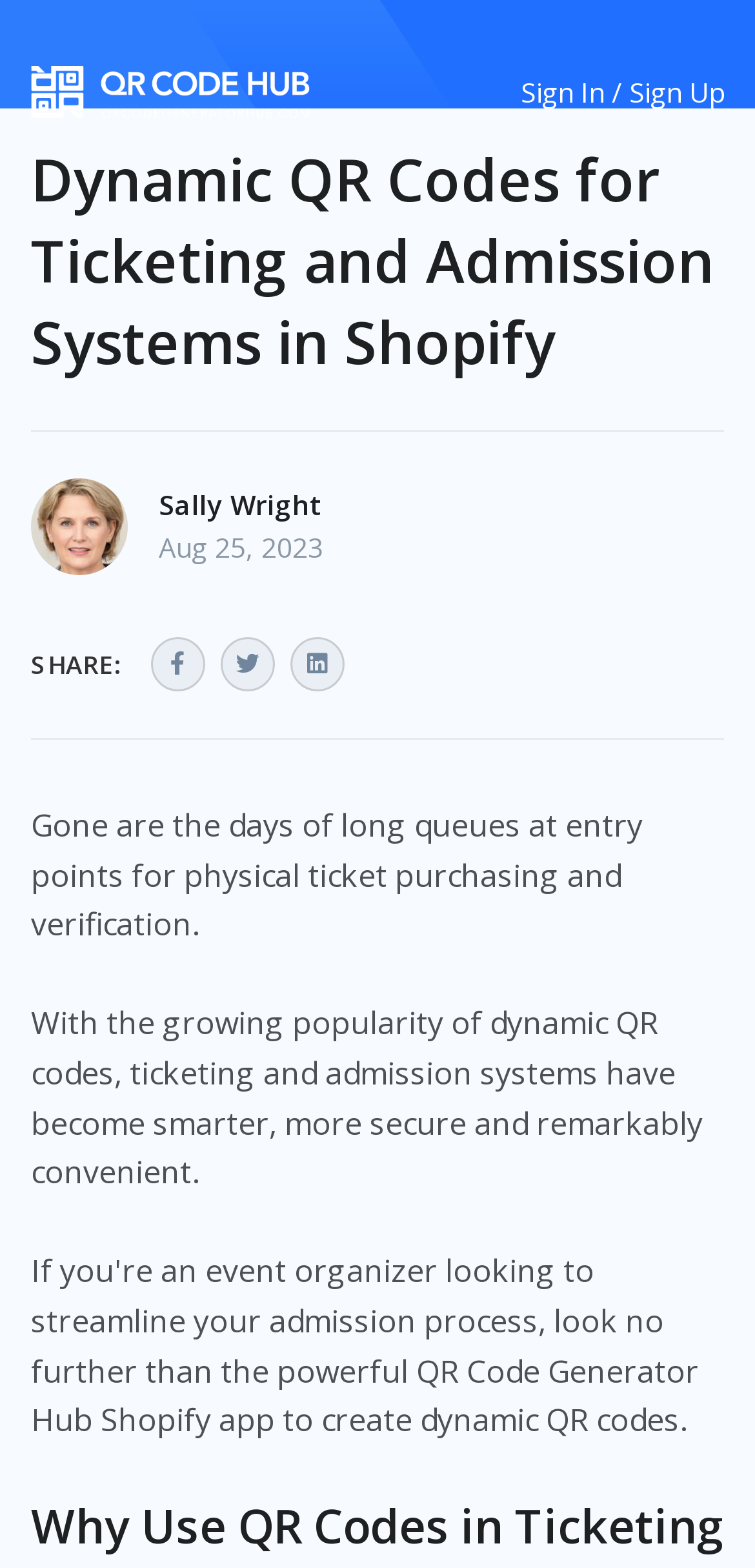Based on the element description, predict the bounding box coordinates (top-left x, top-left y, bottom-right x, bottom-right y) for the UI element in the screenshot: parent_node: SHARE:

[0.385, 0.406, 0.456, 0.441]